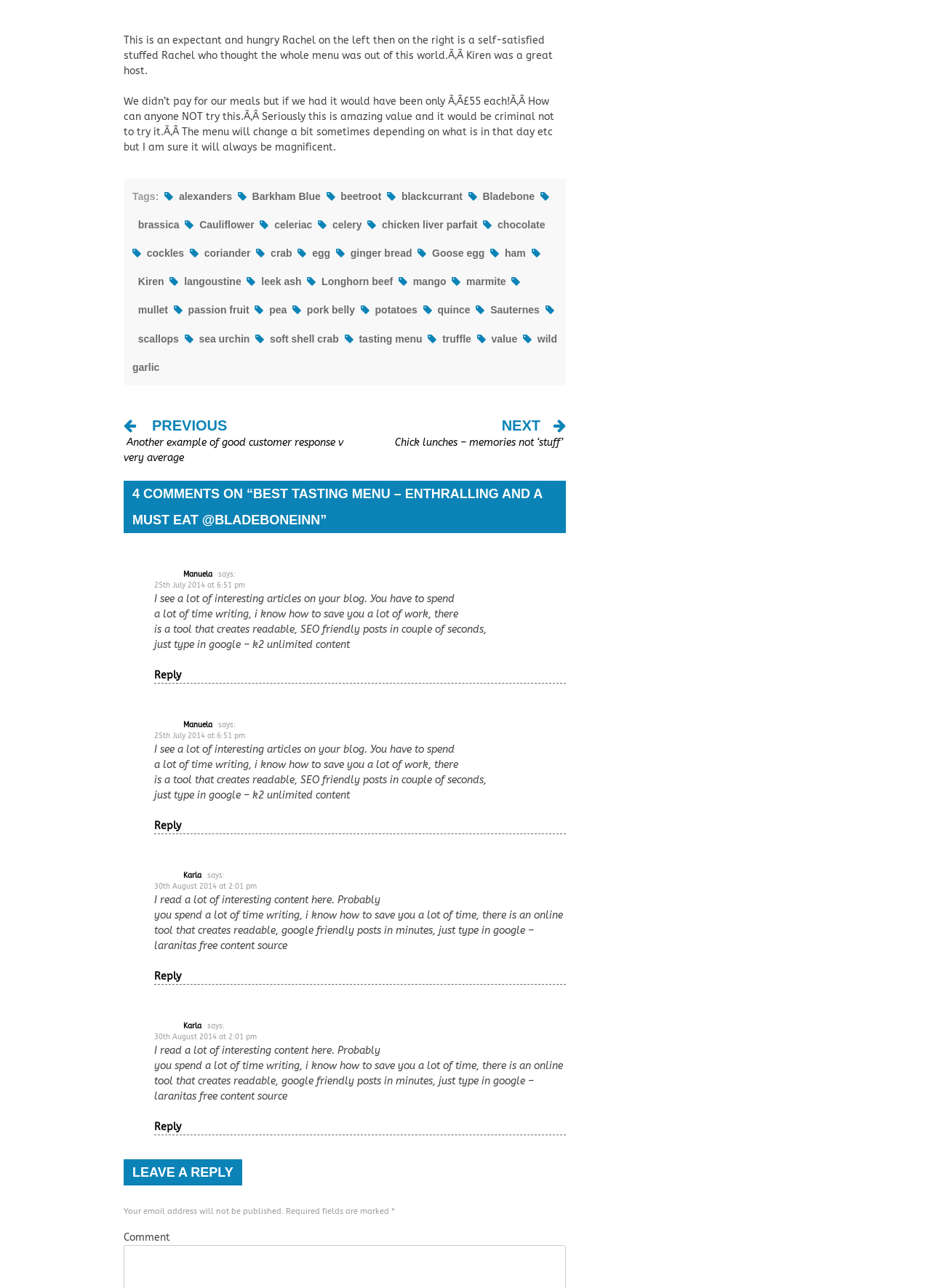Could you determine the bounding box coordinates of the clickable element to complete the instruction: "Reply to Manuela's comment"? Provide the coordinates as four float numbers between 0 and 1, i.e., [left, top, right, bottom].

[0.166, 0.52, 0.195, 0.529]